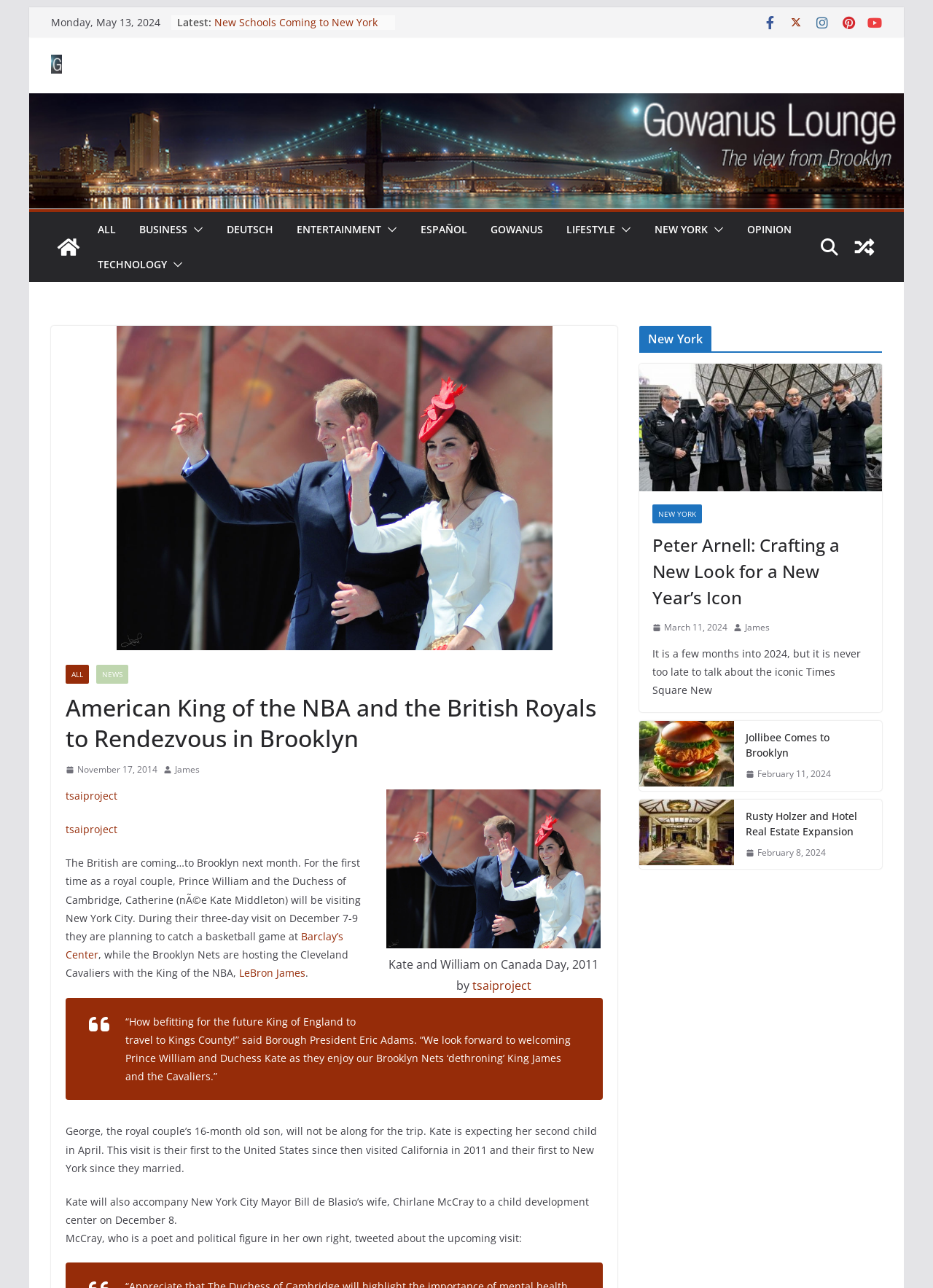Please identify the bounding box coordinates of the element's region that should be clicked to execute the following instruction: "Click on Personal training Boston". The bounding box coordinates must be four float numbers between 0 and 1, i.e., [left, top, right, bottom].

None